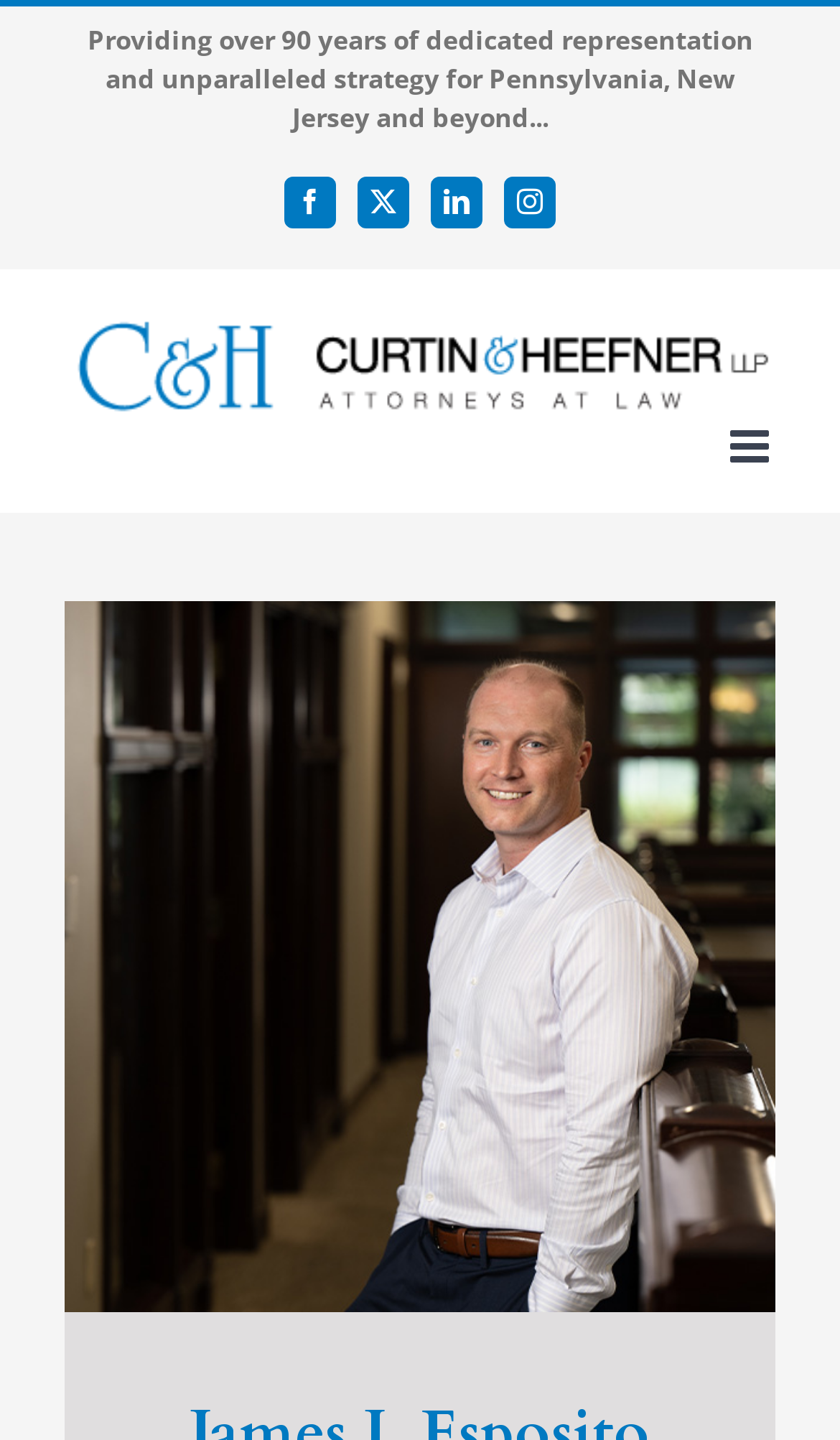What is the function of the ' Go to Top' link?
Provide an in-depth and detailed explanation in response to the question.

I inferred this answer by looking at the description of the link element, which suggests it is a link to go to the top of the page, and its bounding box coordinates, which suggests it is a button or link at the bottom of the page.